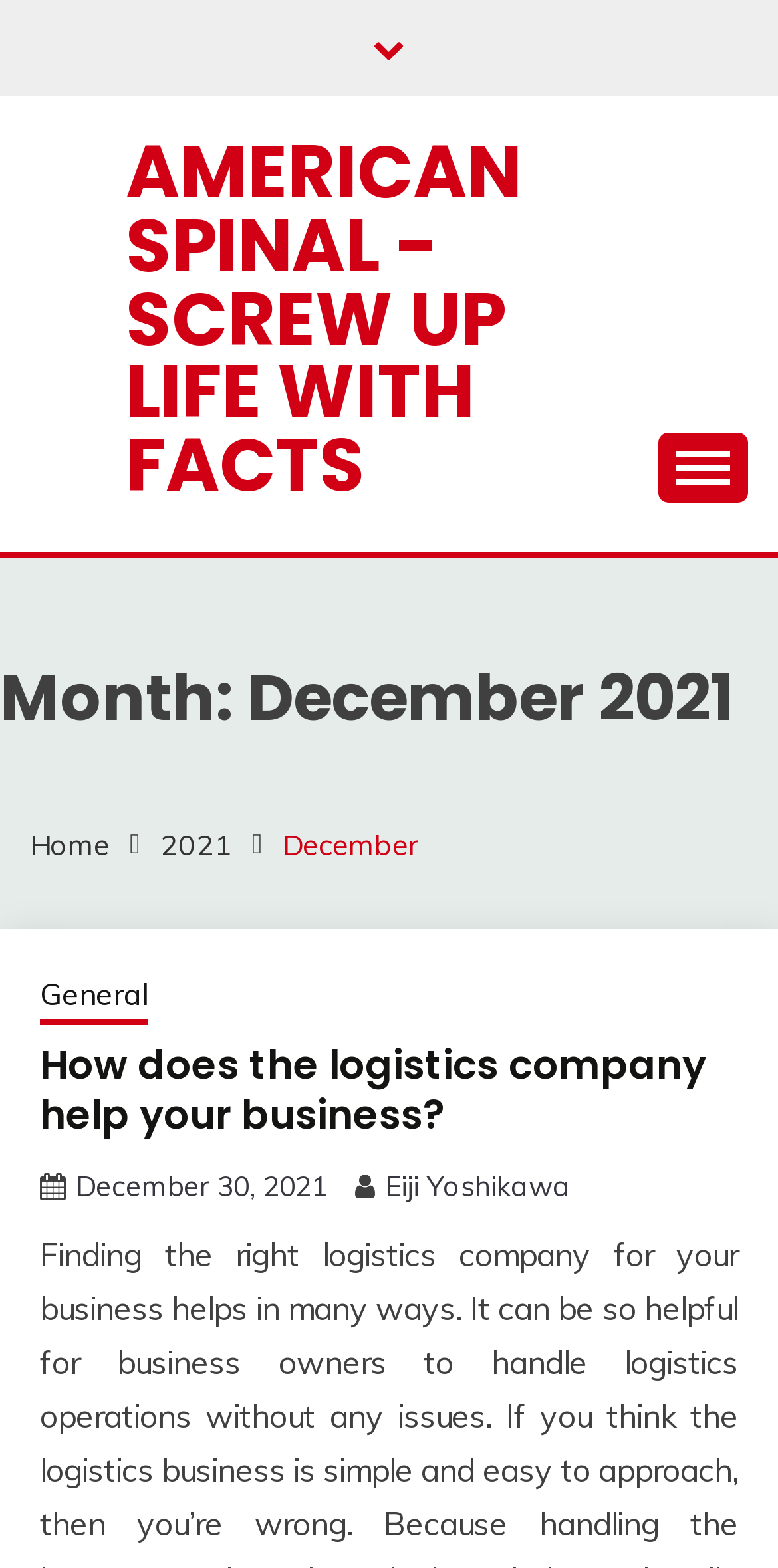What is the current month?
Craft a detailed and extensive response to the question.

I determined the current month by looking at the heading element 'Month: December 2021' which is a child of the primary menu button.